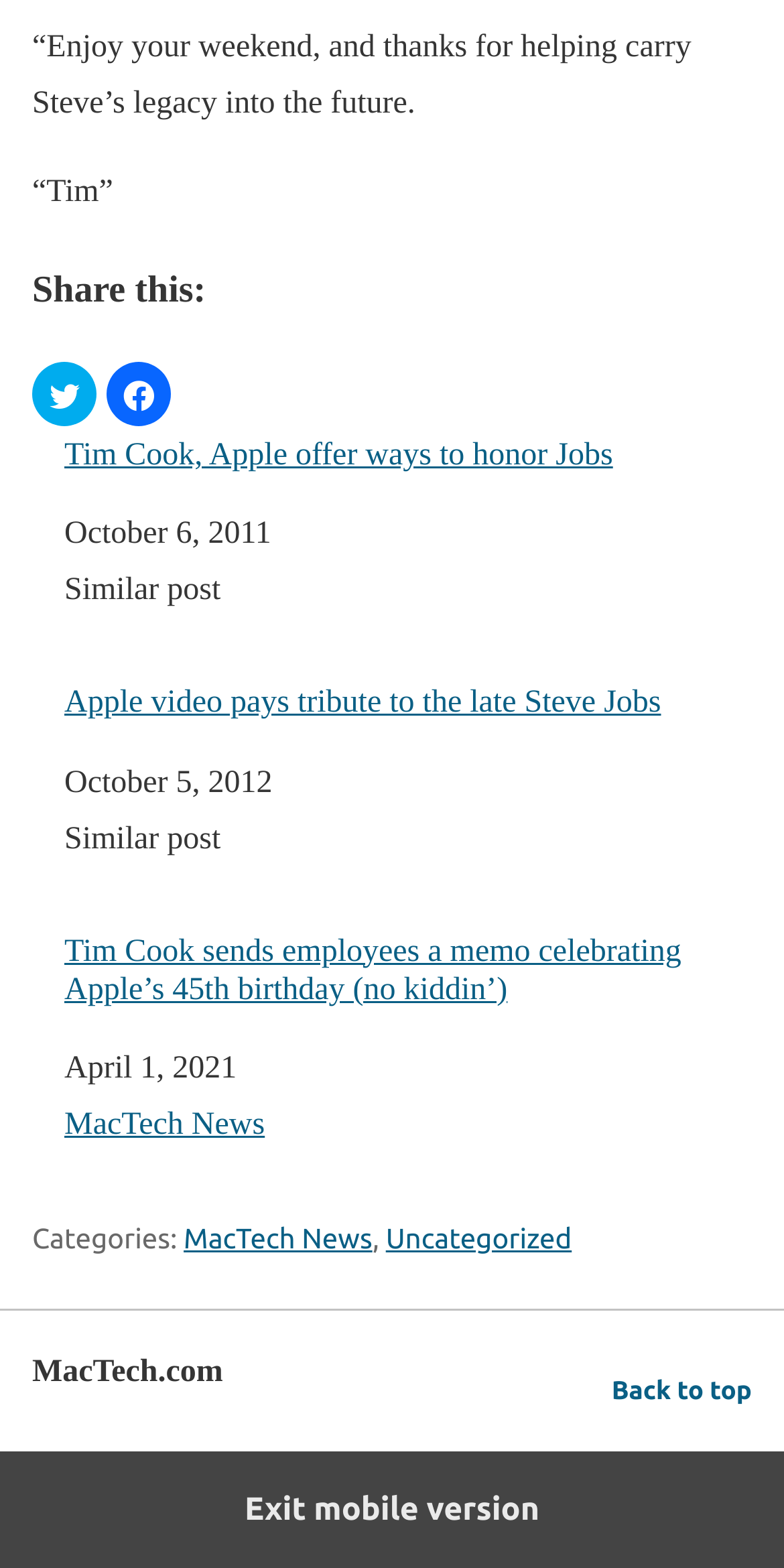Could you find the bounding box coordinates of the clickable area to complete this instruction: "Visit MacTech News"?

[0.234, 0.779, 0.475, 0.8]